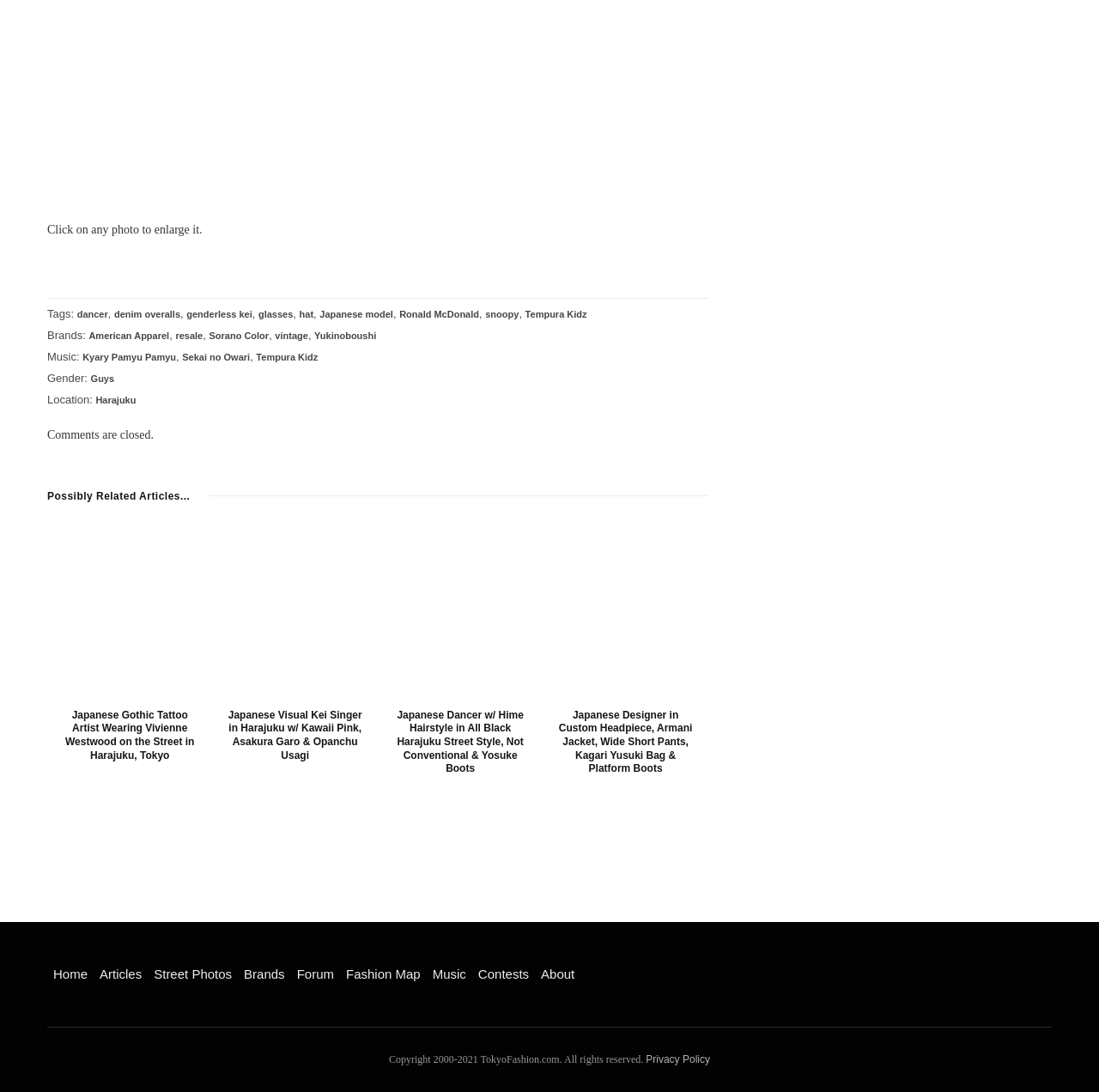Provide your answer in one word or a succinct phrase for the question: 
What is the theme of the website?

Fashion